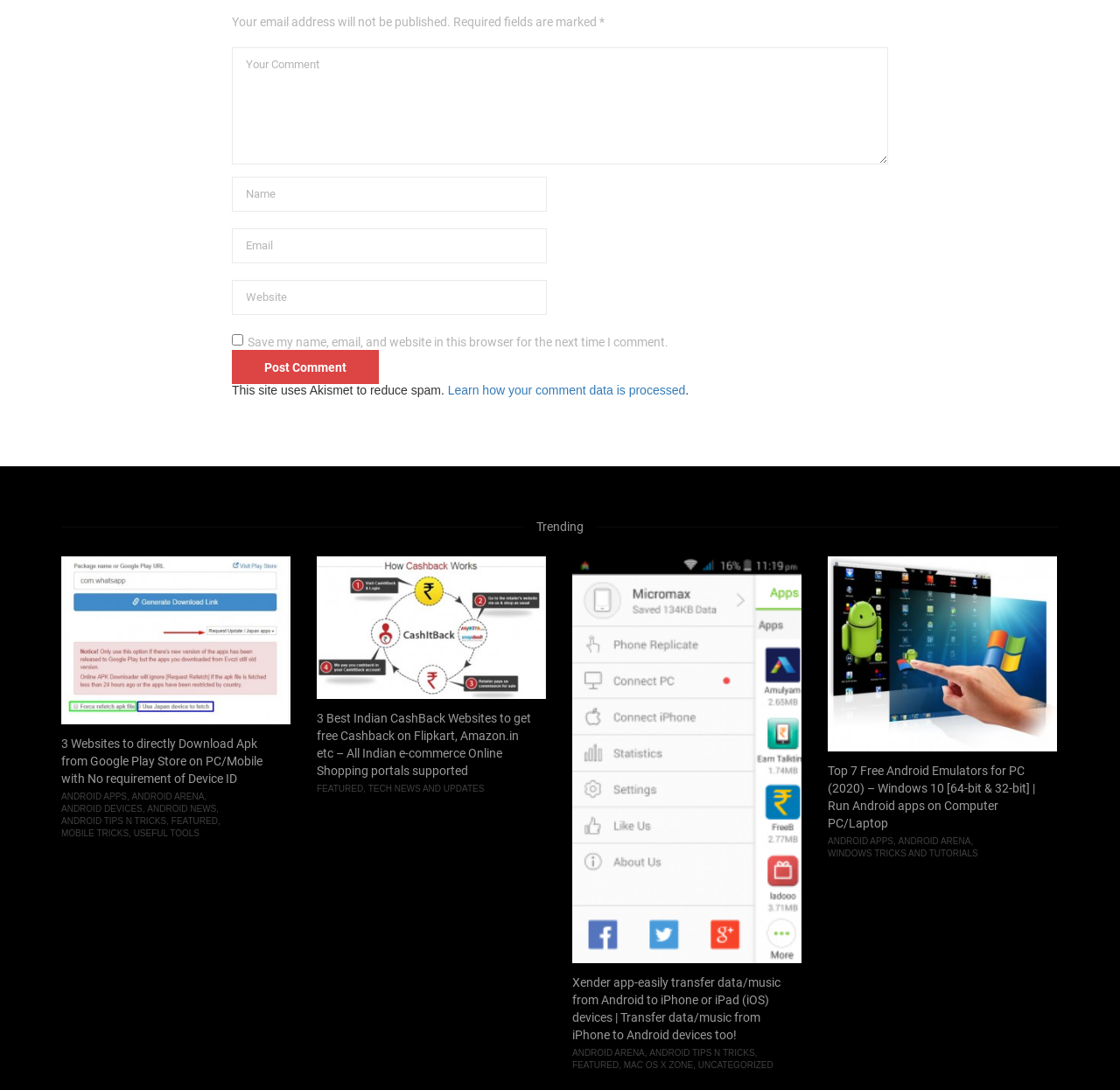Find the bounding box coordinates for the area that must be clicked to perform this action: "Leave a comment".

[0.207, 0.014, 0.793, 0.032]